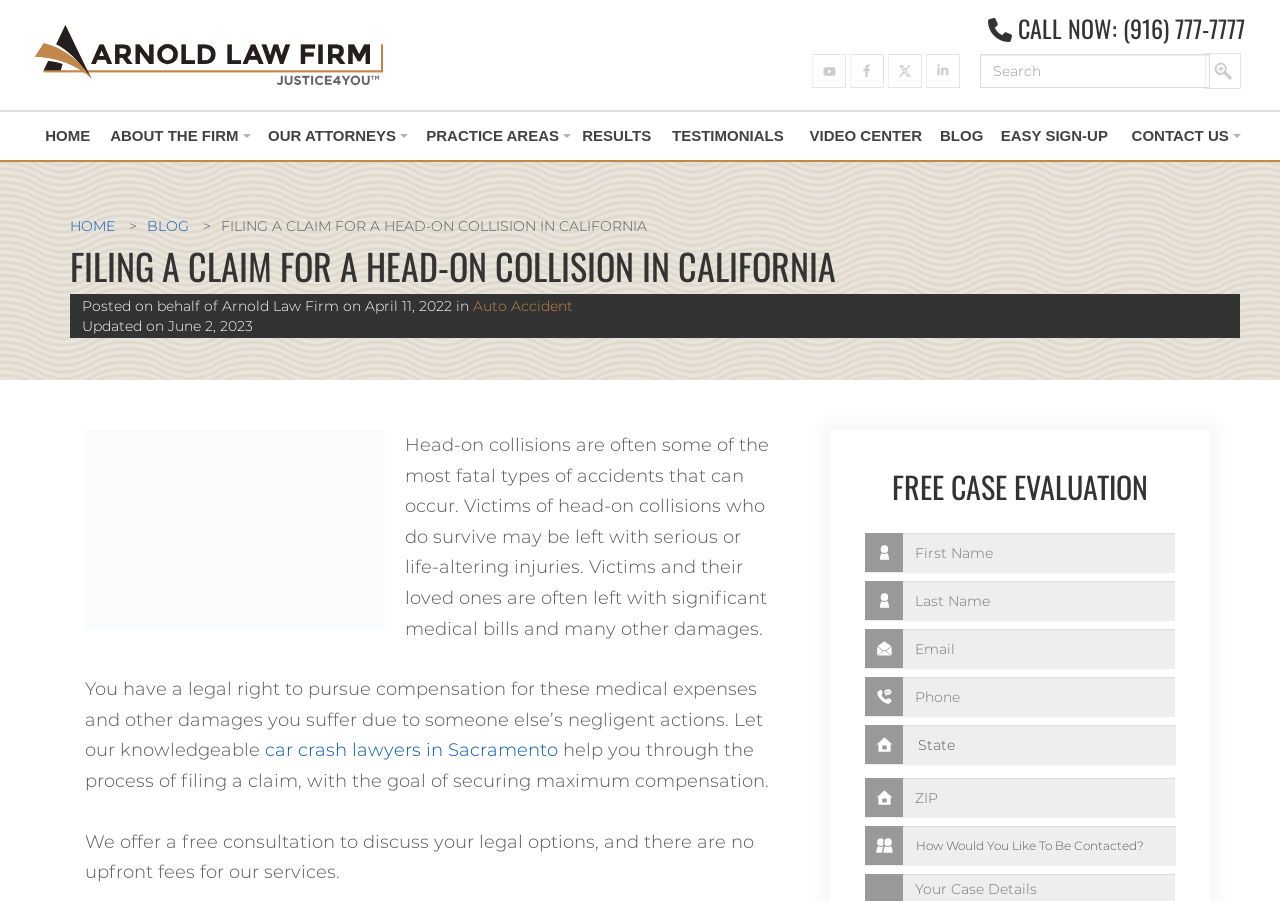Locate the bounding box coordinates of the area to click to fulfill this instruction: "Fill in the First Name field". The bounding box should be presented as four float numbers between 0 and 1, in the order [left, top, right, bottom].

[0.676, 0.592, 0.918, 0.636]